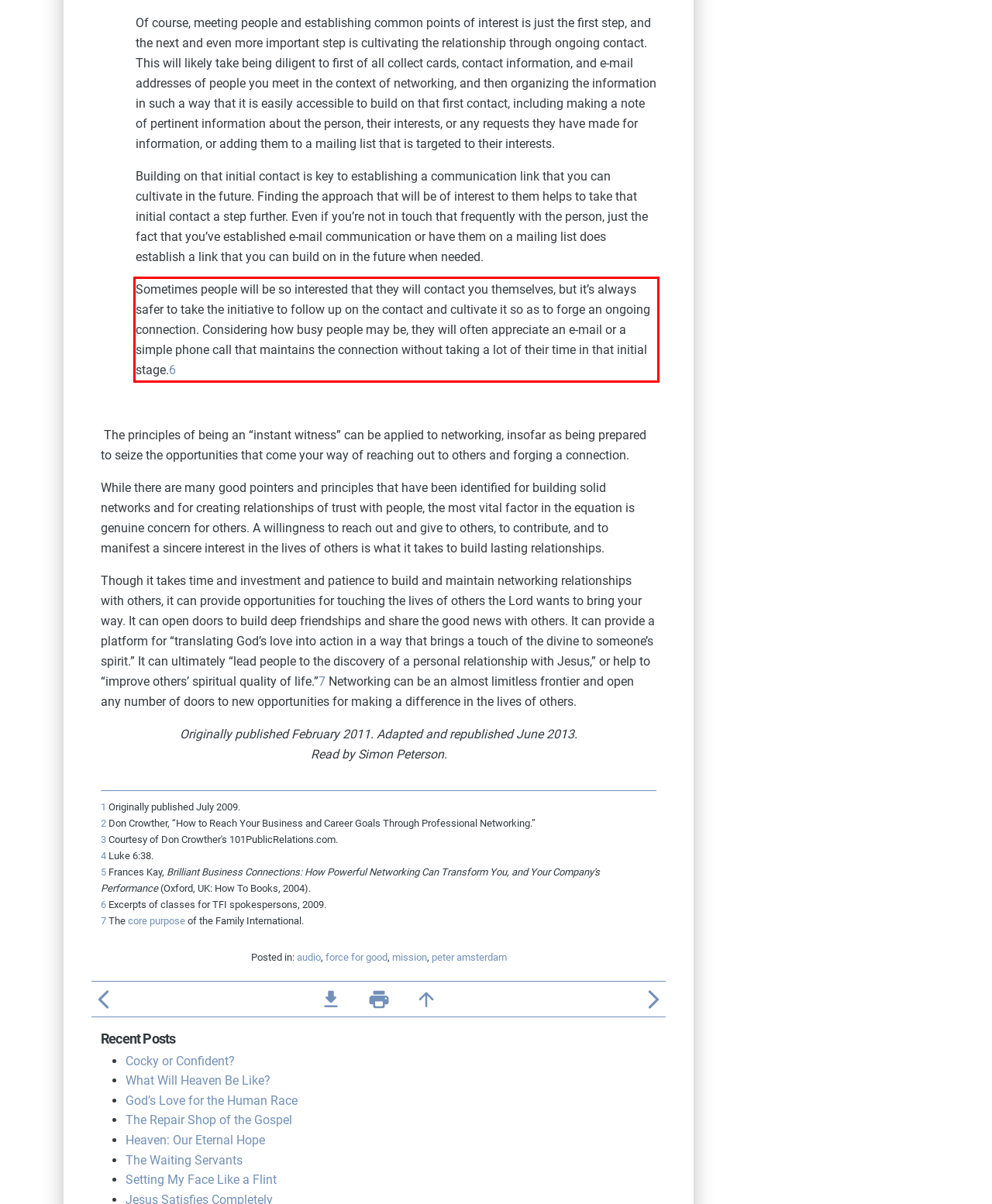Given the screenshot of a webpage, identify the red rectangle bounding box and recognize the text content inside it, generating the extracted text.

Sometimes people will be so interested that they will contact you themselves, but it’s always safer to take the initiative to follow up on the contact and cultivate it so as to forge an ongoing connection. Considering how busy people may be, they will often appreciate an e-mail or a simple phone call that maintains the connection without taking a lot of their time in that initial stage.6